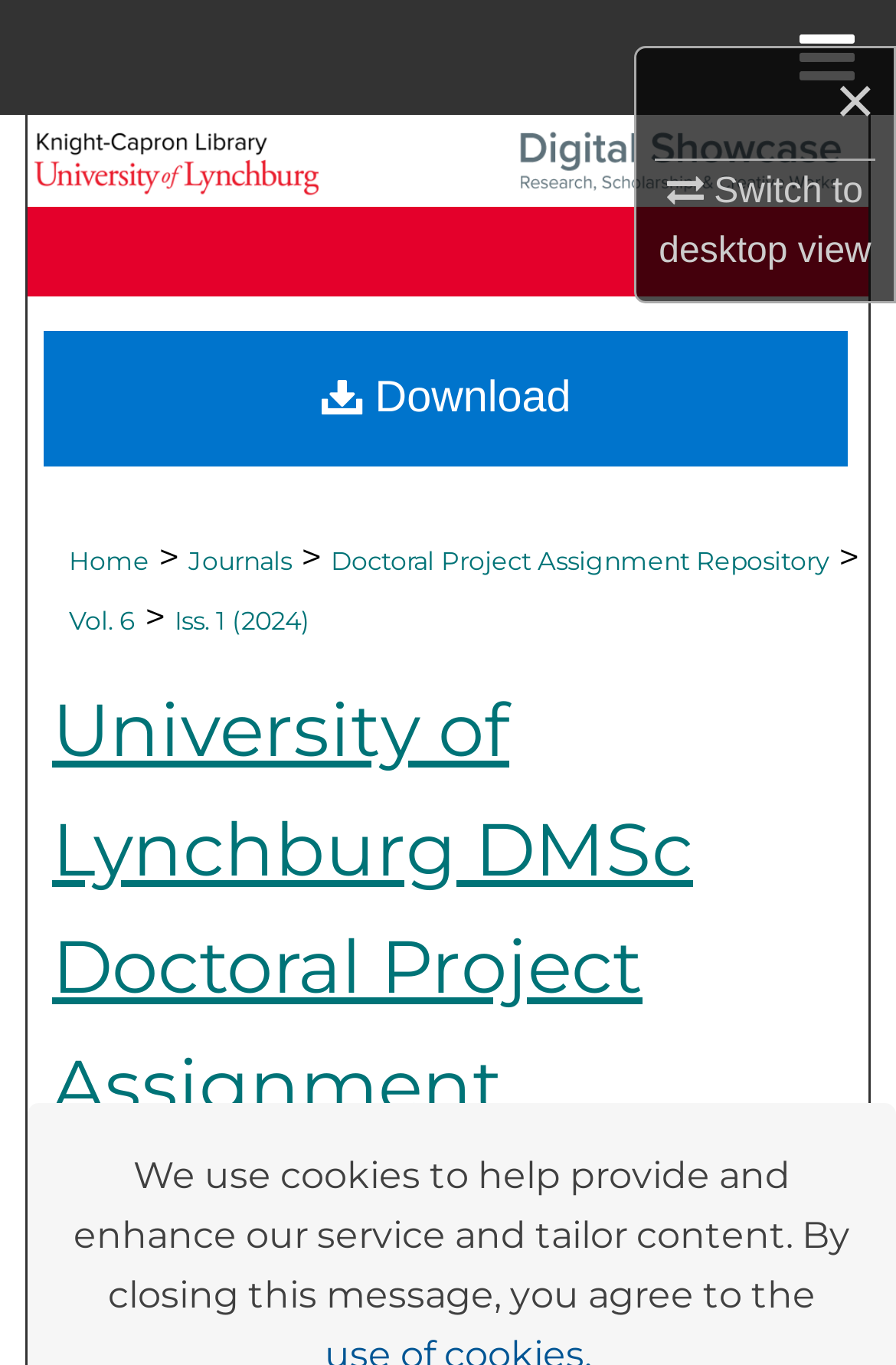Is the download option available?
Please provide a detailed answer to the question.

I found the answer by looking at the link element with the text 'Download'. This suggests that the download option is available on the webpage.